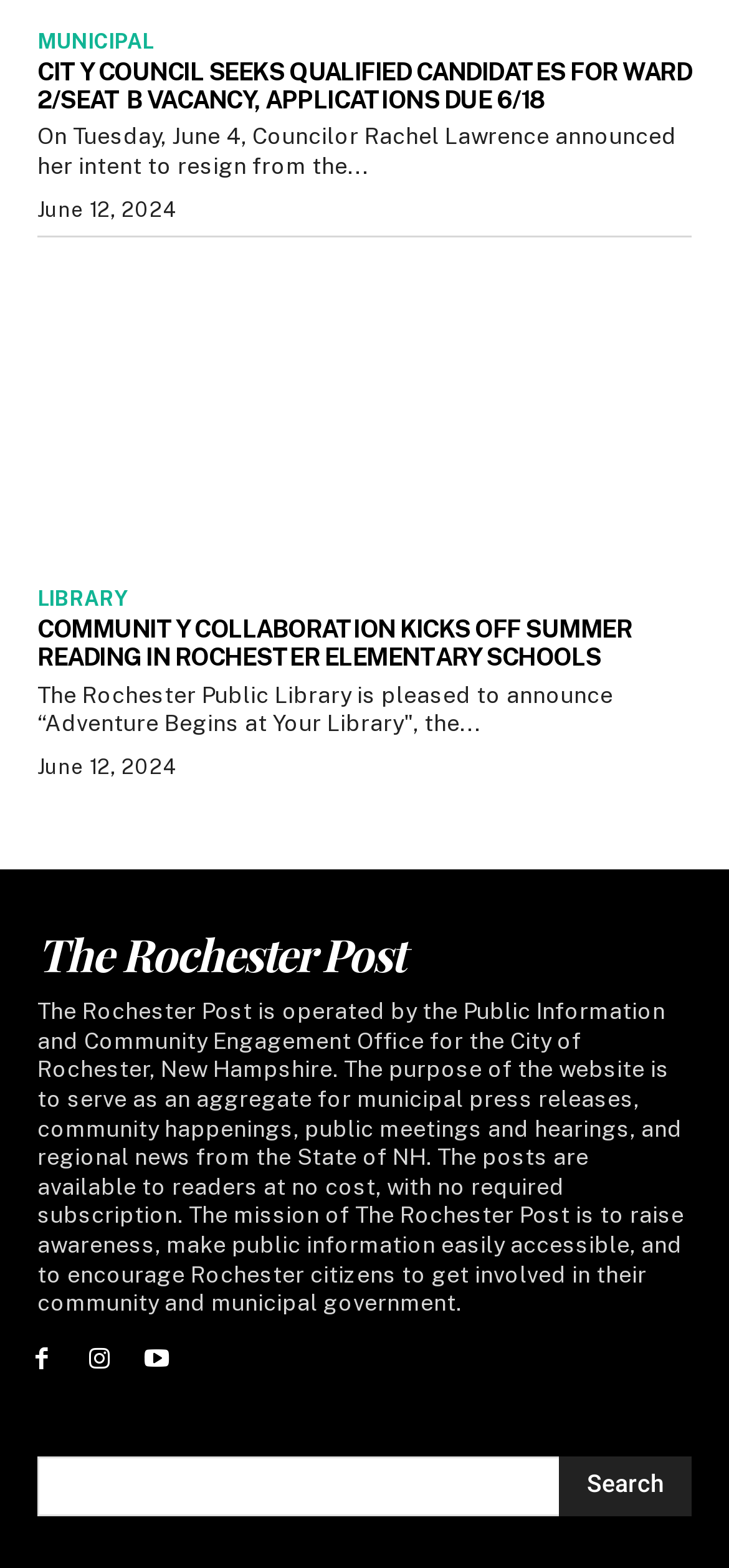Pinpoint the bounding box coordinates of the clickable element to carry out the following instruction: "Read the 'CITY COUNCIL SEEKS QUALIFIED CANDIDATES FOR WARD 2/SEAT B VACANCY, APPLICATIONS DUE 6/18' article."

[0.051, 0.038, 0.949, 0.073]